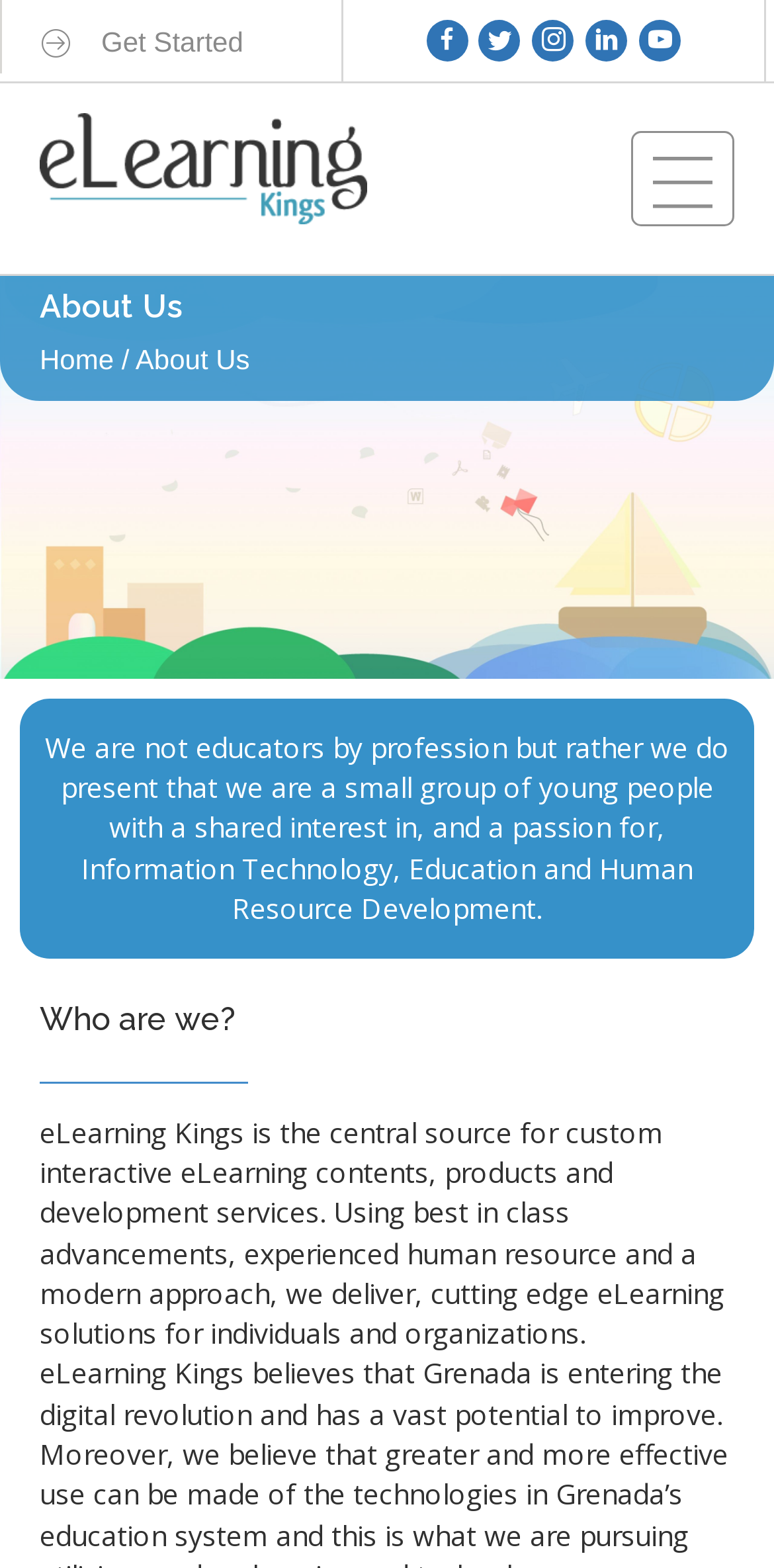From the element description: "About Us", extract the bounding box coordinates of the UI element. The coordinates should be expressed as four float numbers between 0 and 1, in the order [left, top, right, bottom].

[0.175, 0.22, 0.323, 0.24]